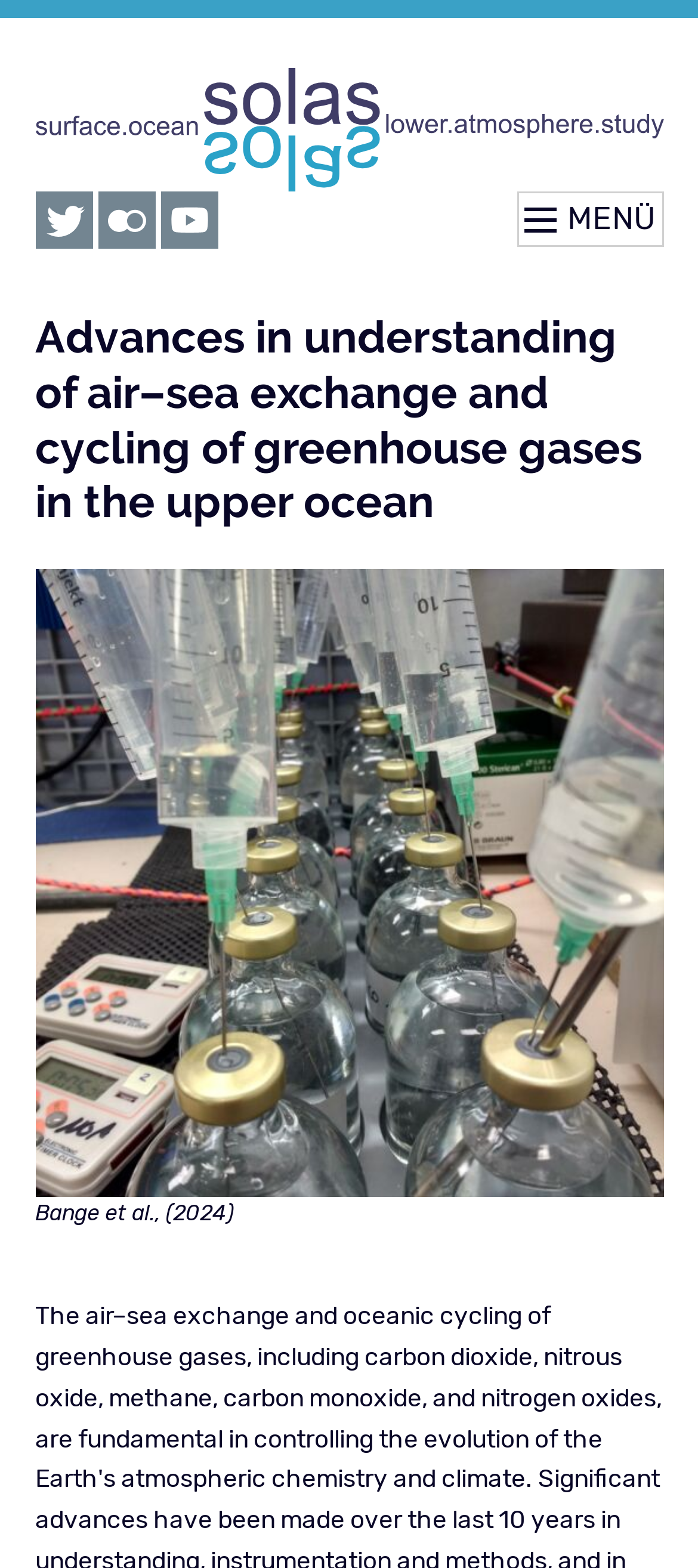Determine the main text heading of the webpage and provide its content.

Advances in understanding of air–sea exchange and cycling of greenhouse gases in the upper ocean